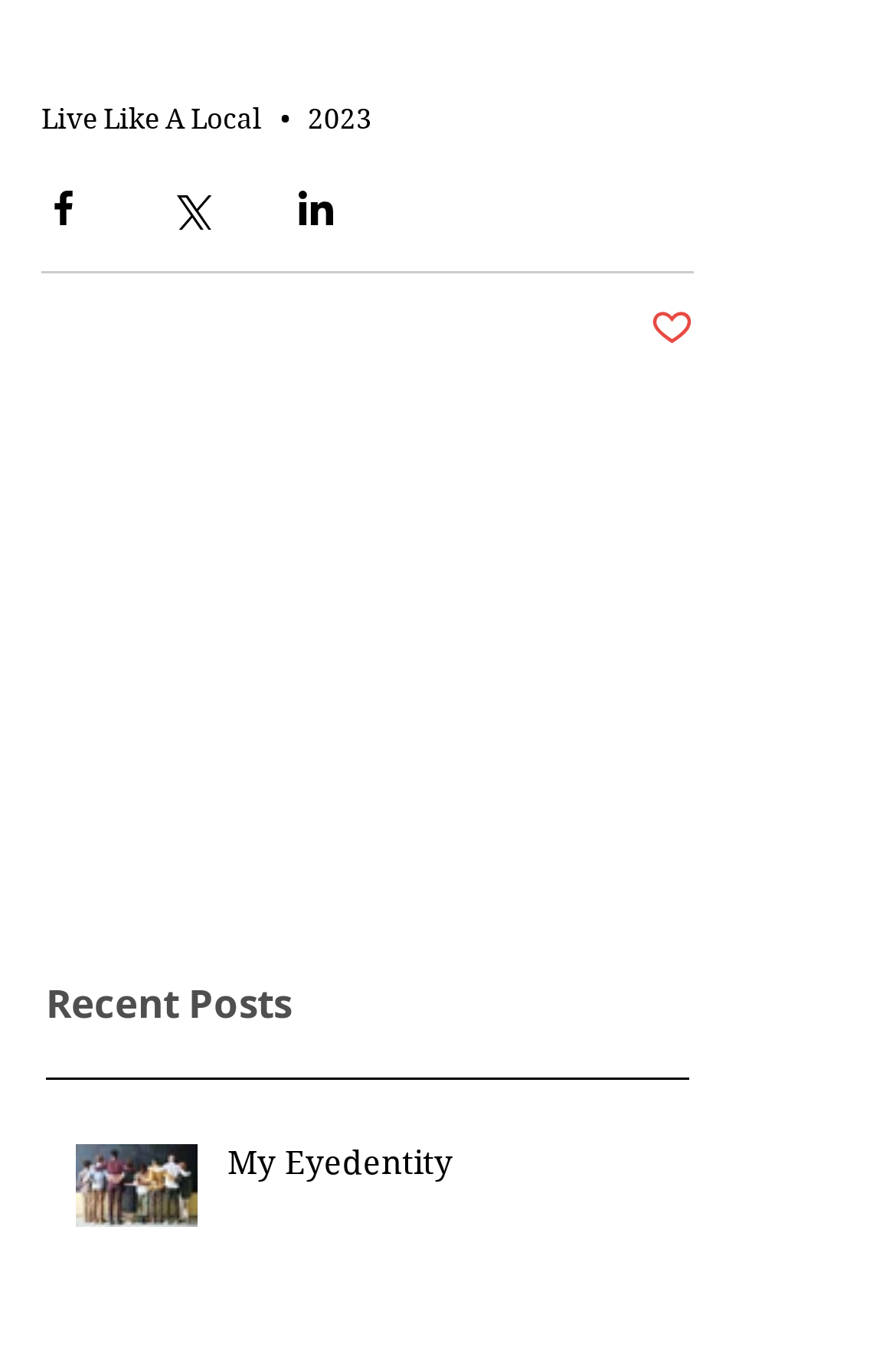Identify the coordinates of the bounding box for the element described below: "aria-label="Share via Twitter"". Return the coordinates as four float numbers between 0 and 1: [left, top, right, bottom].

[0.187, 0.137, 0.236, 0.169]